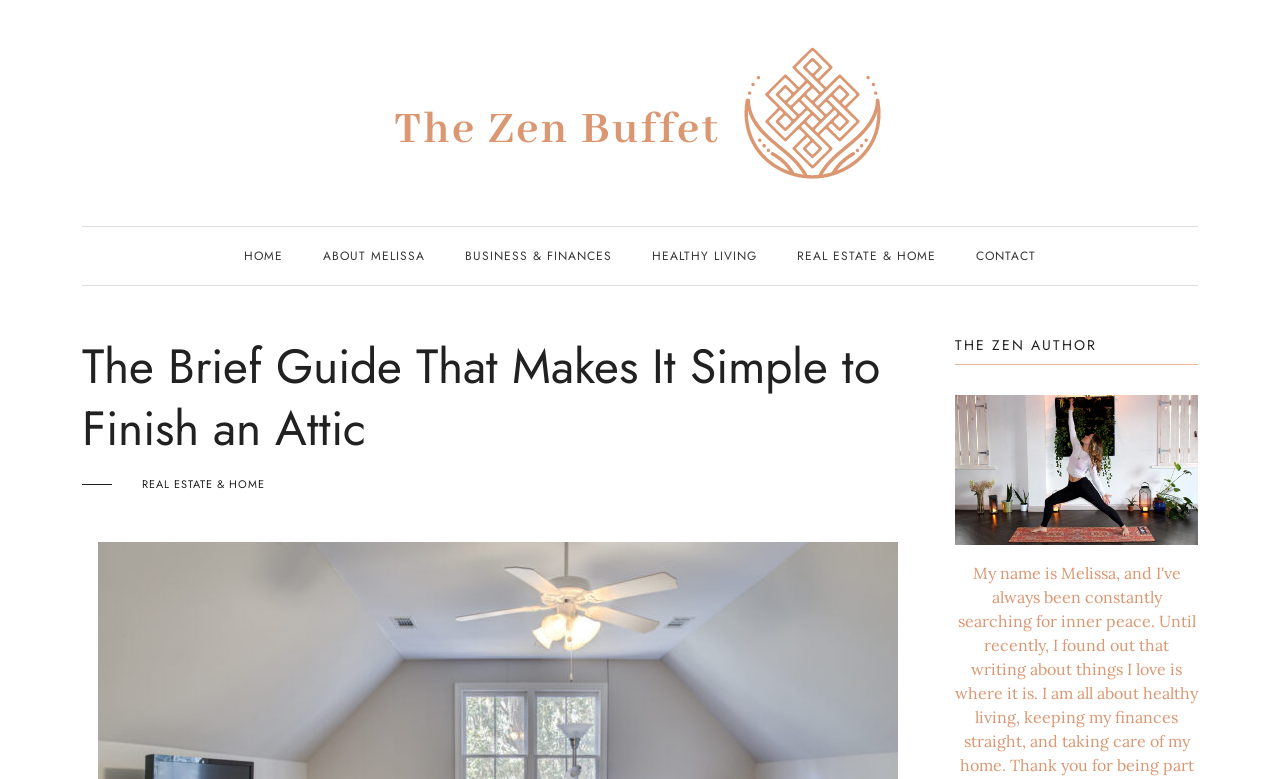What is the name of the author?
Kindly answer the question with as much detail as you can.

I inferred this answer by looking at the navigation links at the top of the page, where 'ABOUT MELISSA' is listed as one of the options. This suggests that Melissa is the author of the webpage.